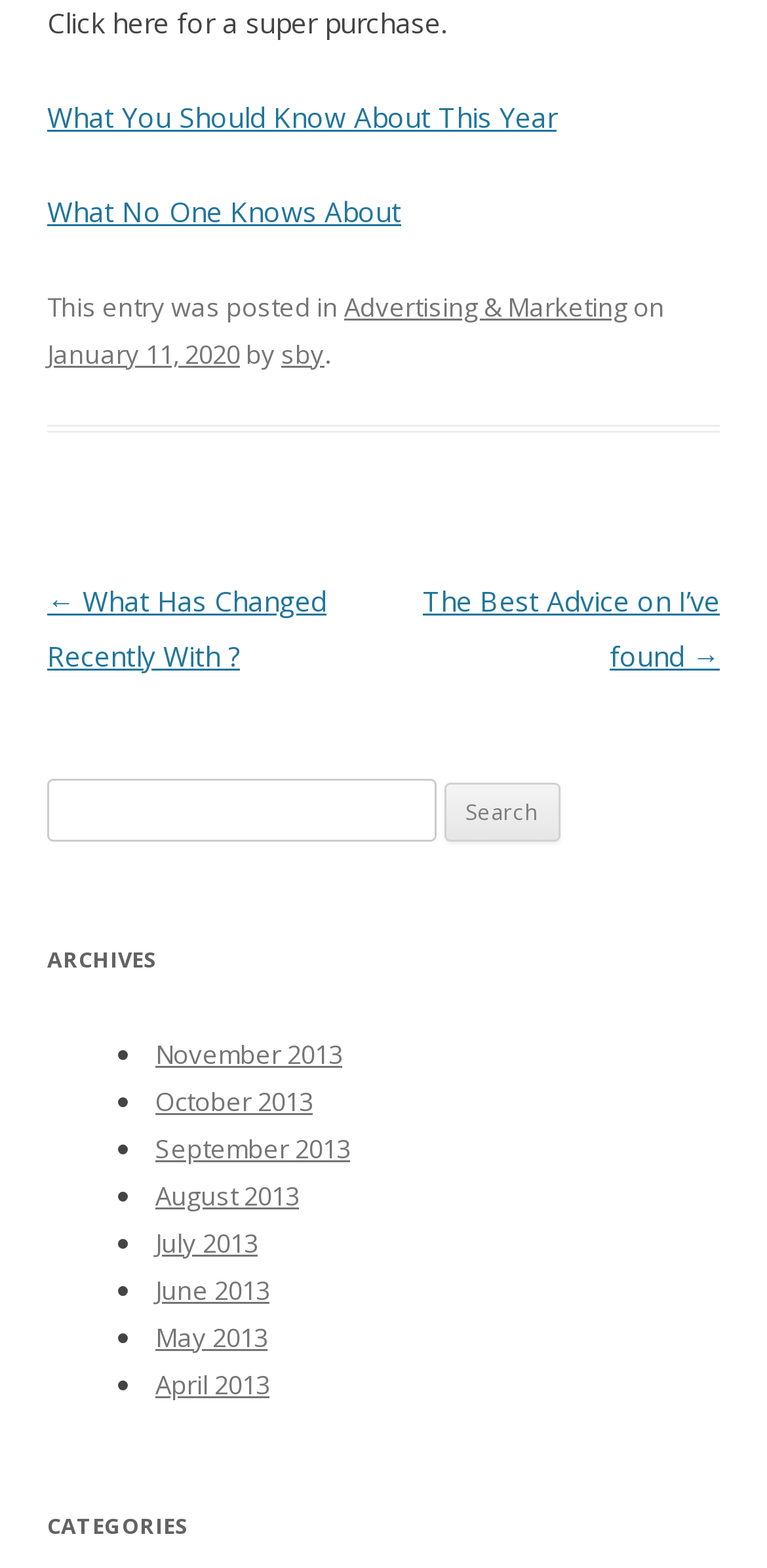Please determine the bounding box coordinates of the section I need to click to accomplish this instruction: "Click on 'The Best Advice on I’ve found →'".

[0.551, 0.371, 0.938, 0.43]